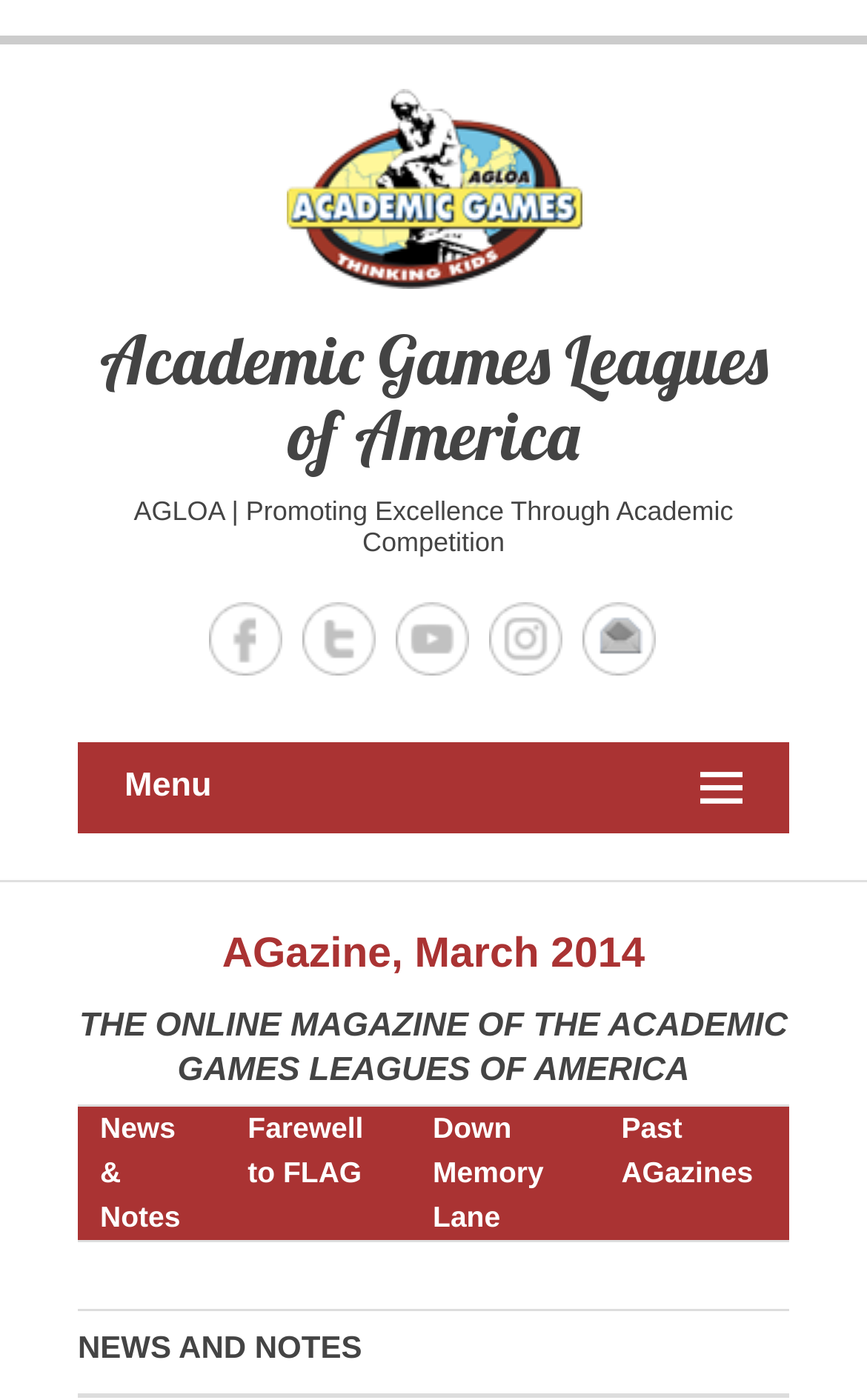How many social media links are available?
Please provide a comprehensive answer based on the details in the screenshot.

The social media links are located in the middle of the webpage, and they are Facebook, Twitter, YouTube, Instagram, and Email. Therefore, there are 5 social media links available.